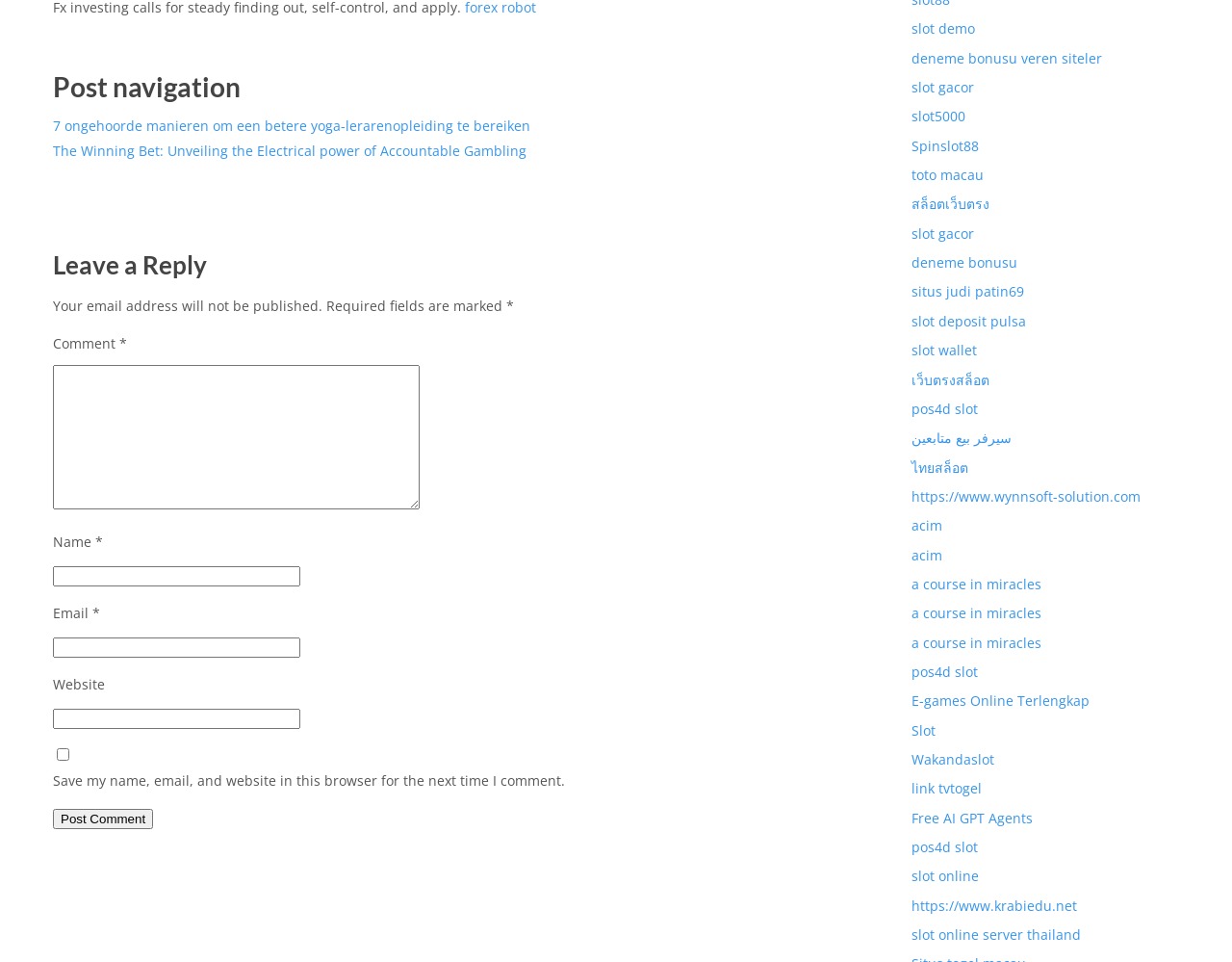Find and indicate the bounding box coordinates of the region you should select to follow the given instruction: "Enter your name in the 'Name' field".

[0.043, 0.589, 0.244, 0.61]